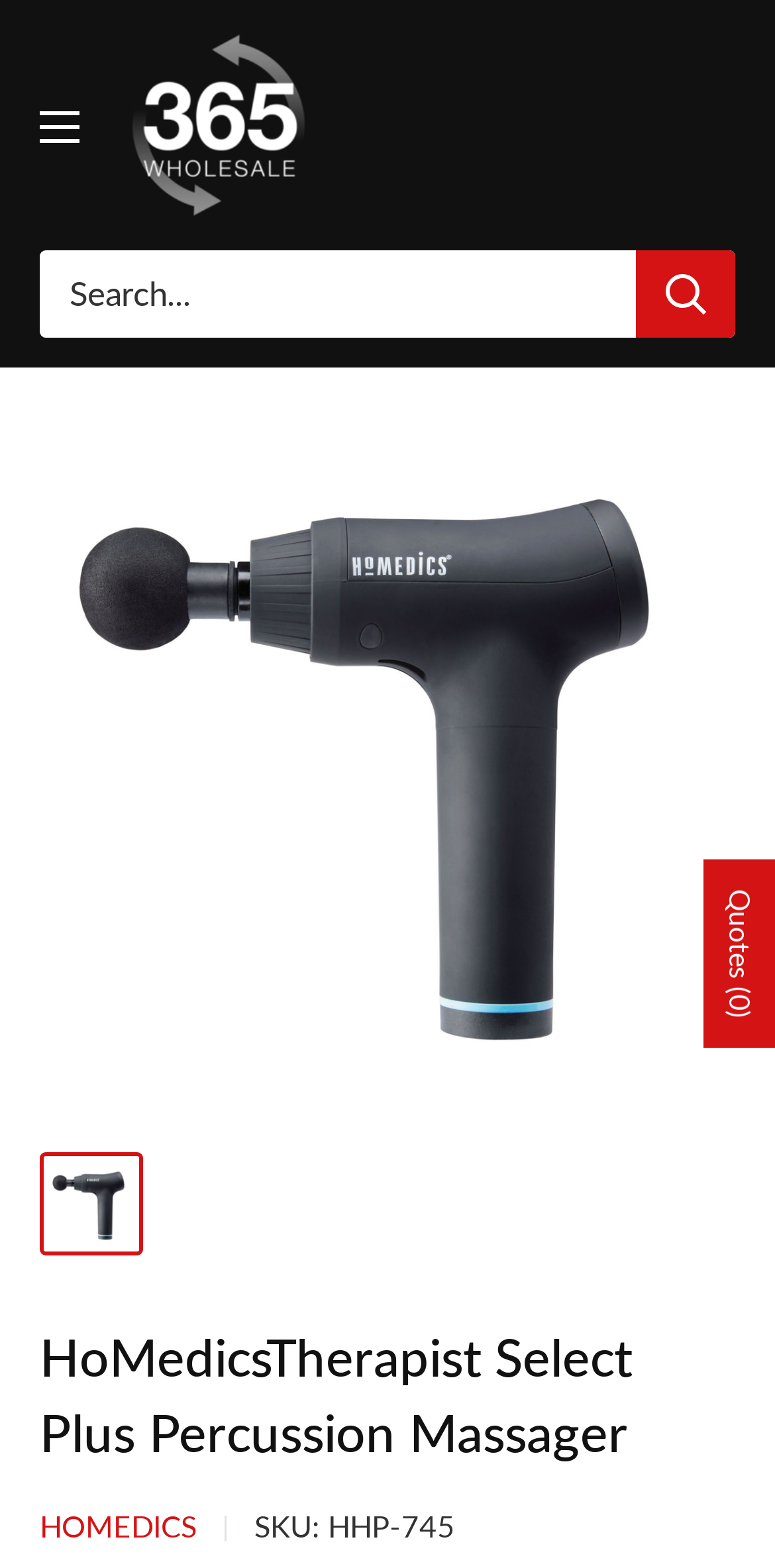Please determine the heading text of this webpage.

HoMedicsTherapist Select Plus Percussion Massager